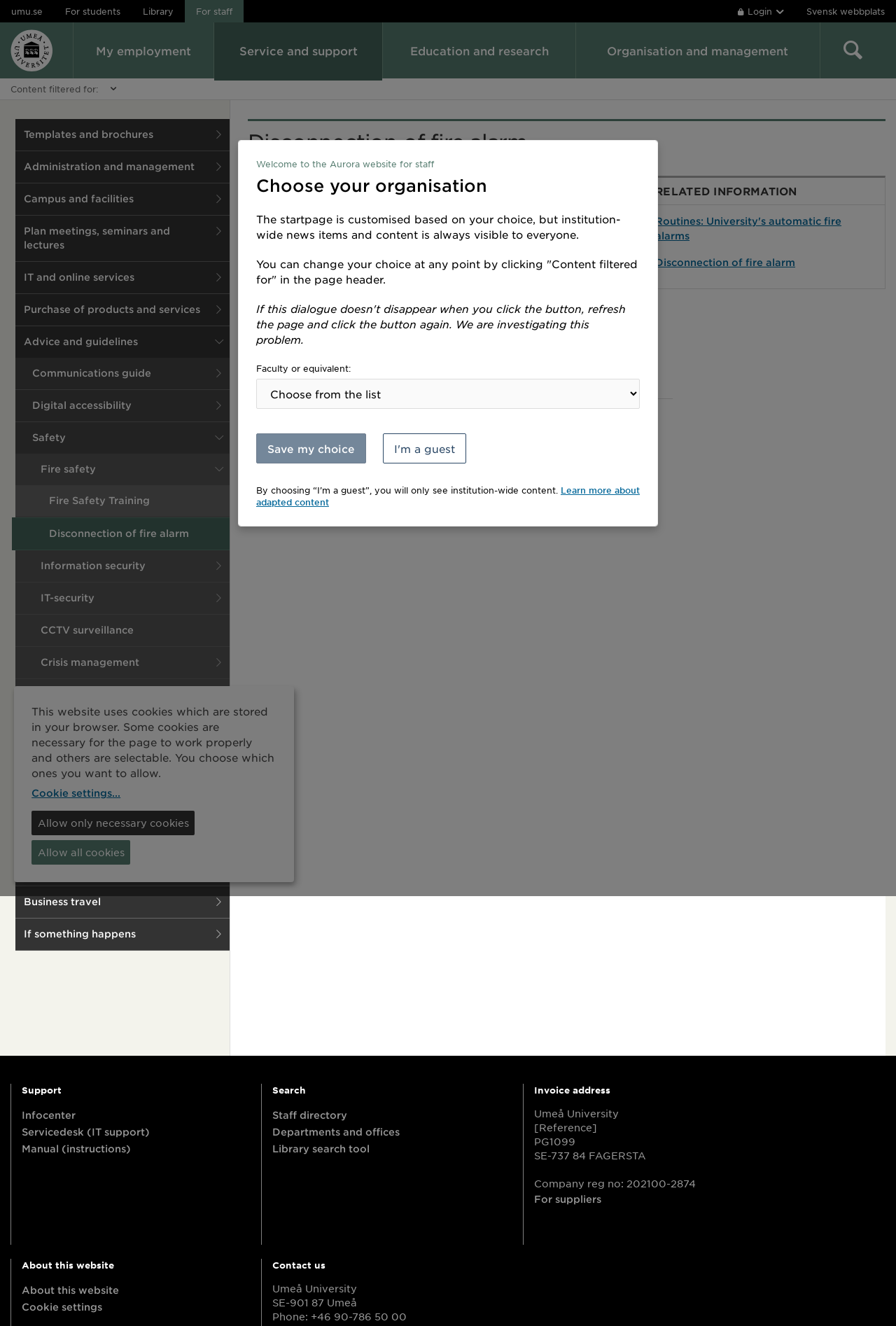Identify the coordinates of the bounding box for the element that must be clicked to accomplish the instruction: "Choose your organisation".

[0.266, 0.106, 0.734, 0.397]